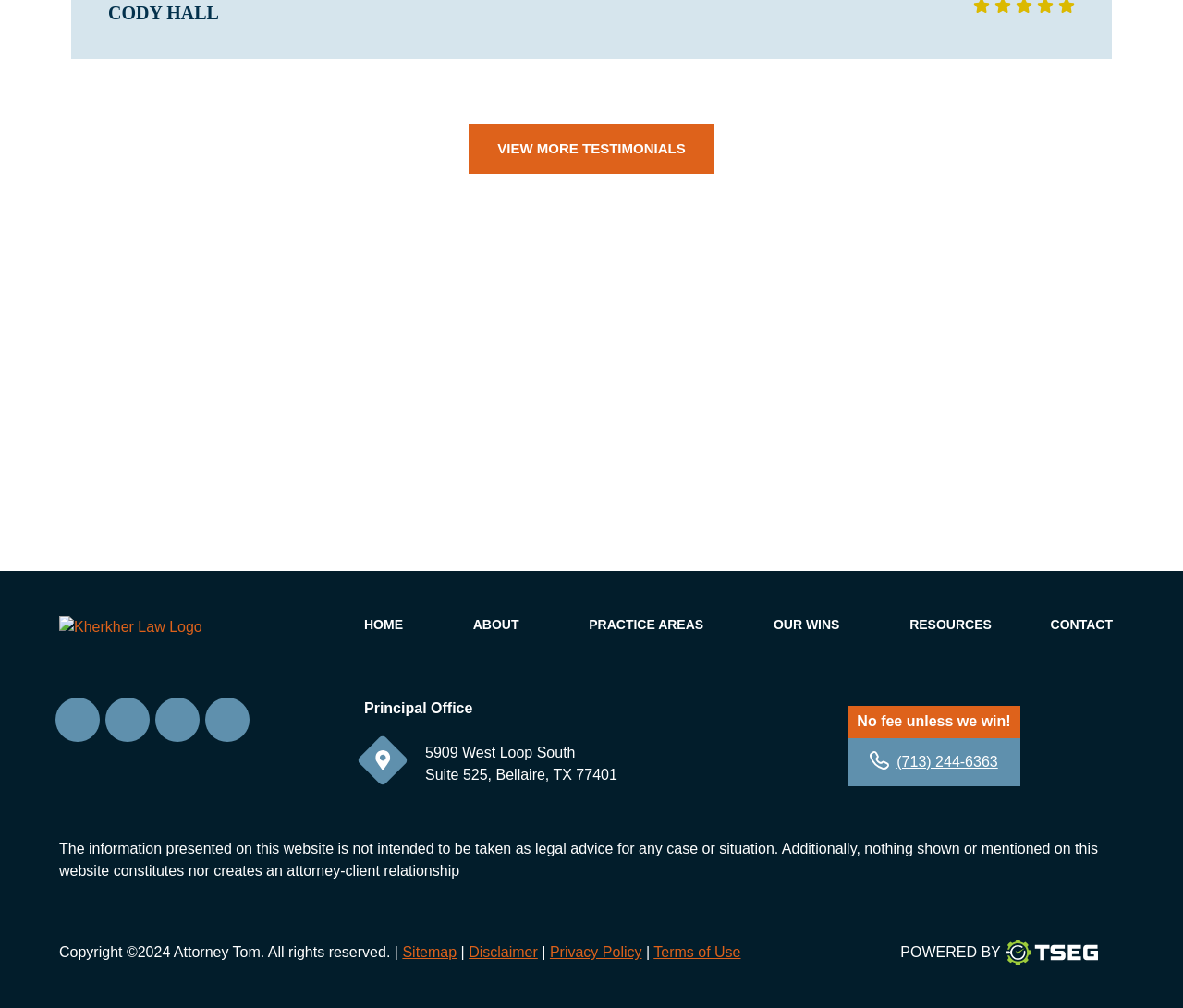Please provide a comprehensive response to the question based on the details in the image: What is the disclaimer about?

I found the answer by looking at the StaticText element with the disclaimer, which states that the information on the website is not intended to be taken as legal advice and does not constitute an attorney-client relationship.